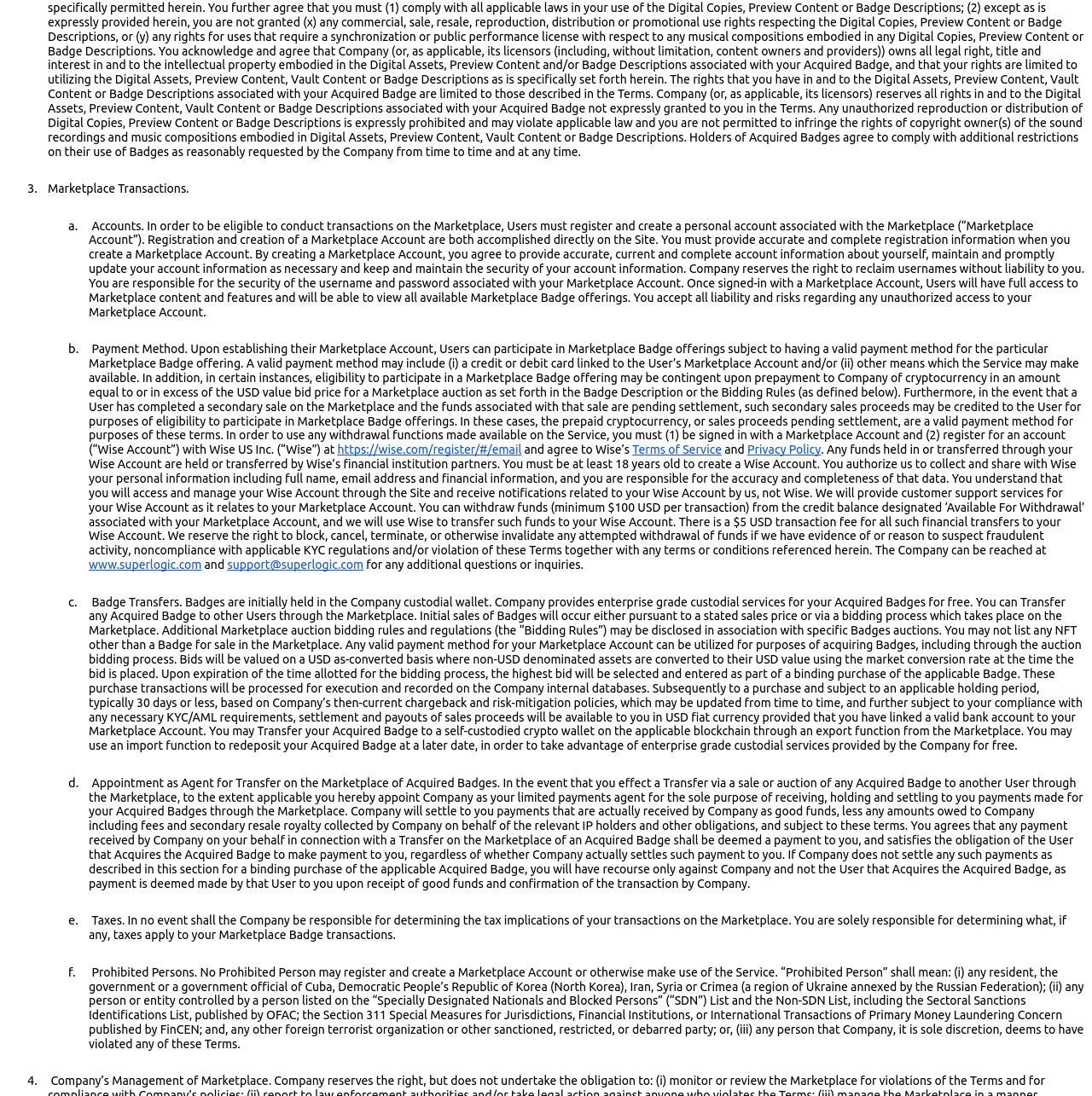Find the bounding box coordinates for the HTML element described as: "Privacy Policy". The coordinates should consist of four float values between 0 and 1, i.e., [left, top, right, bottom].

[0.684, 0.404, 0.752, 0.417]